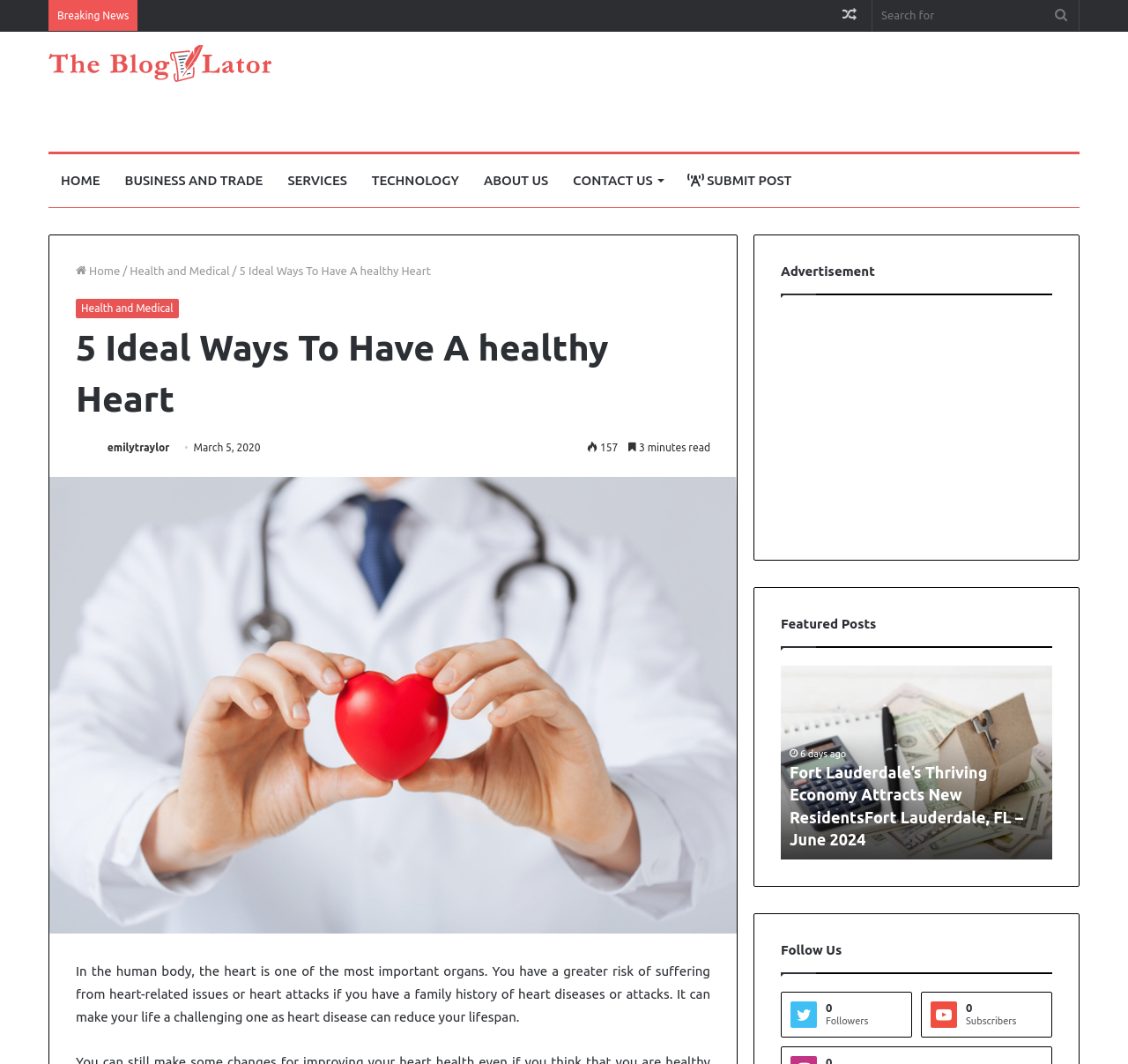Provide a comprehensive caption for the webpage.

This webpage is about a blog post titled "5 Ideal Ways To Have A Healthy Heart" on a website called The Blogulator. At the top, there is a secondary navigation bar with links to "Breaking News", a search bar, and a "Random Article" link. Below that, there is a primary navigation bar with links to different sections of the website, including "HOME", "BUSINESS AND TRADE", "SERVICES", "TECHNOLOGY", "ABOUT US", "CONTACT US", and "SUBMIT POST".

The main content of the webpage is a blog post about heart health, with a heading that reads "5 Ideal Ways To Have A Healthy Heart". The post is written by an author named emilytraylor and was published on March 5, 2020. The post has a brief introduction that explains the importance of heart health and the risks of heart disease.

To the right of the main content, there are two advertisements, one above the other. The first advertisement is an iframe with the text "Advertisement" above it. The second advertisement is also an iframe, but it has no text above it.

Below the main content, there is a section titled "Featured Posts" with a link to a featured article titled "Fort Lauderdale’s Thriving Economy Attracts New ResidentsFort Lauderdale, FL – June 2024". The article has a heading and a brief summary, and it was published 6 days ago.

At the very bottom of the webpage, there is a section titled "Follow Us" with links to follow the website on social media.